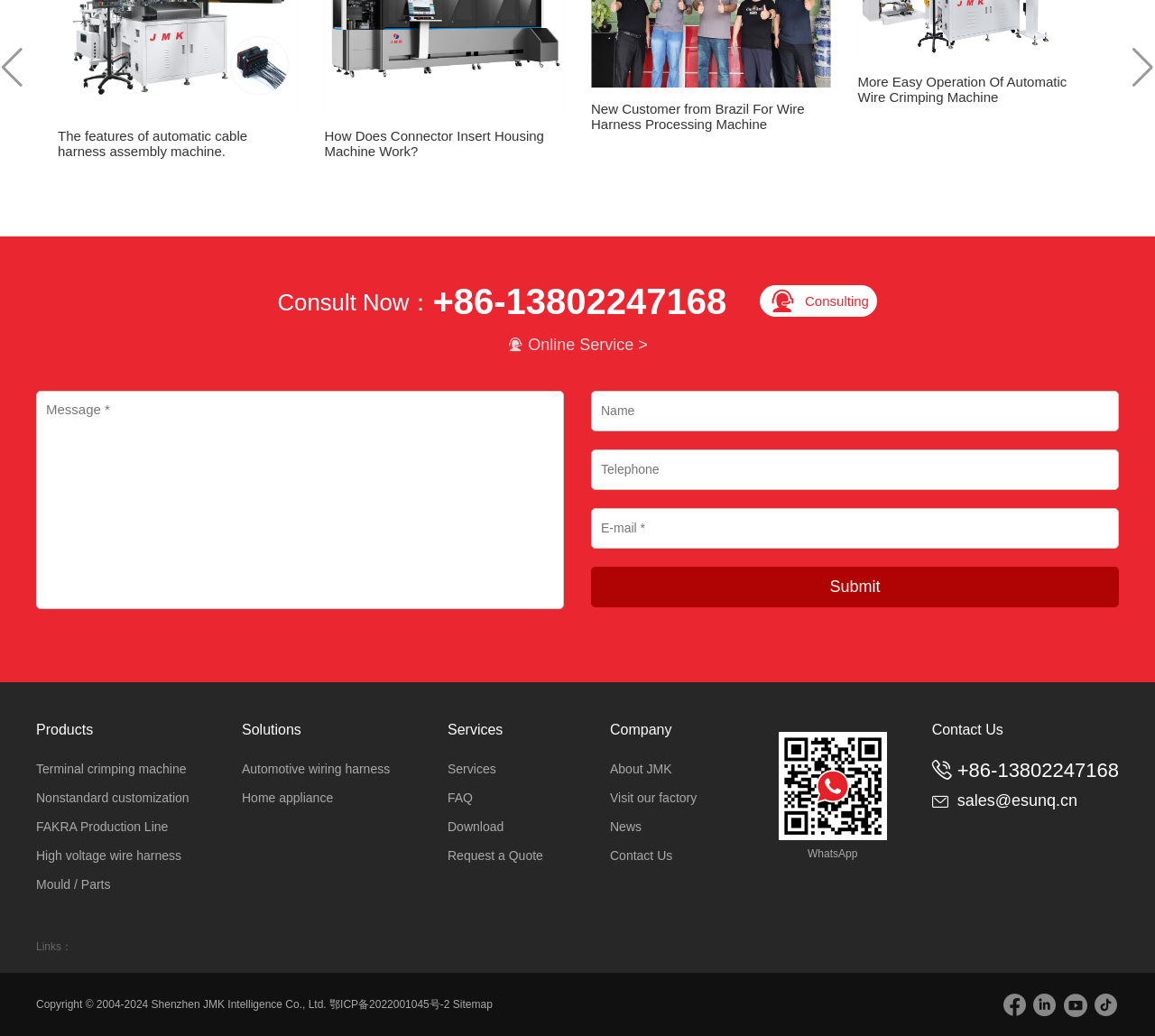Determine the bounding box coordinates of the clickable element to achieve the following action: 'Click the 'Previous slide' button'. Provide the coordinates as four float values between 0 and 1, formatted as [left, top, right, bottom].

[0.0, 0.046, 0.021, 0.084]